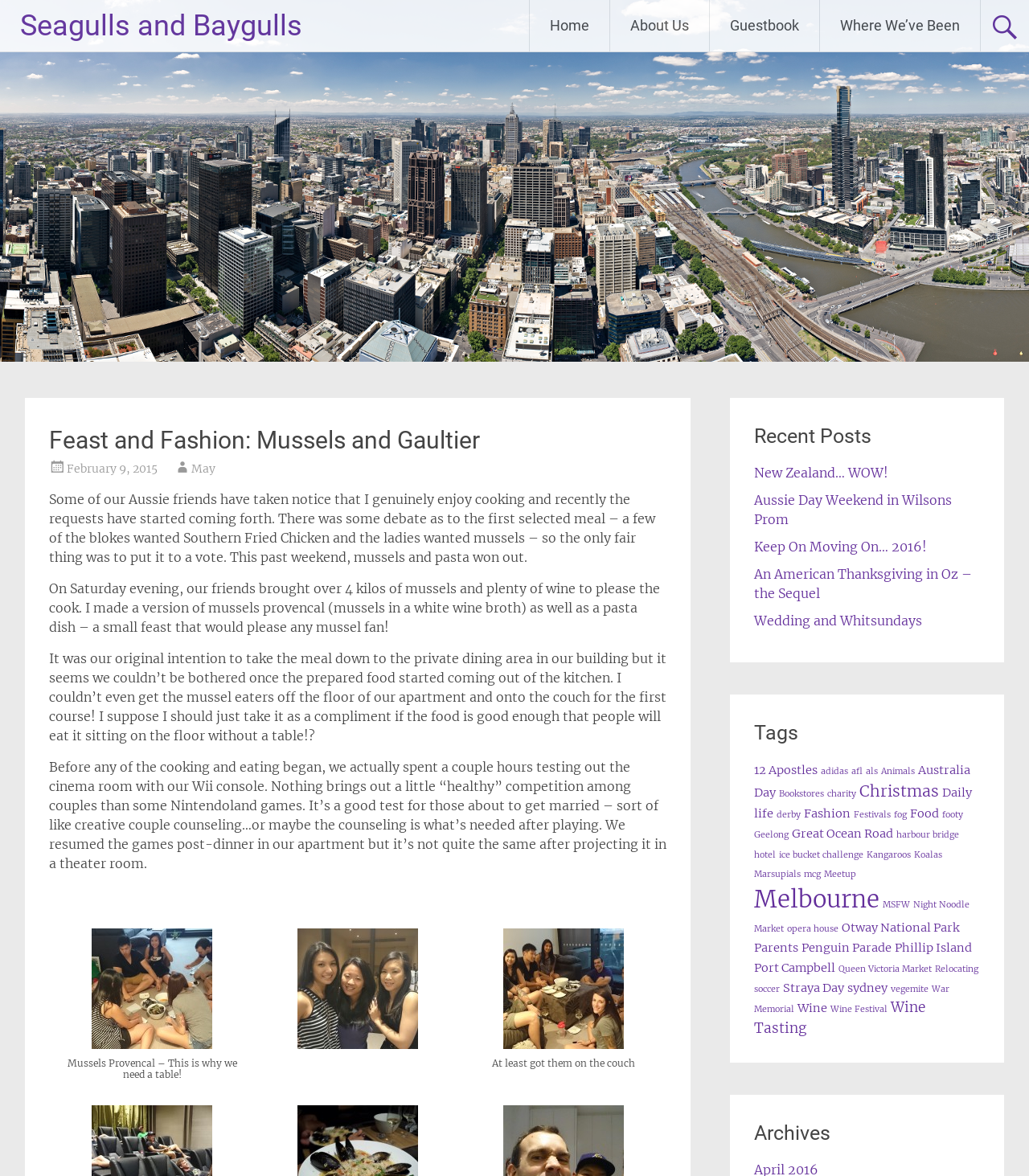Give a one-word or one-phrase response to the question: 
What is the name of the dish the author made?

Mussels Provencal